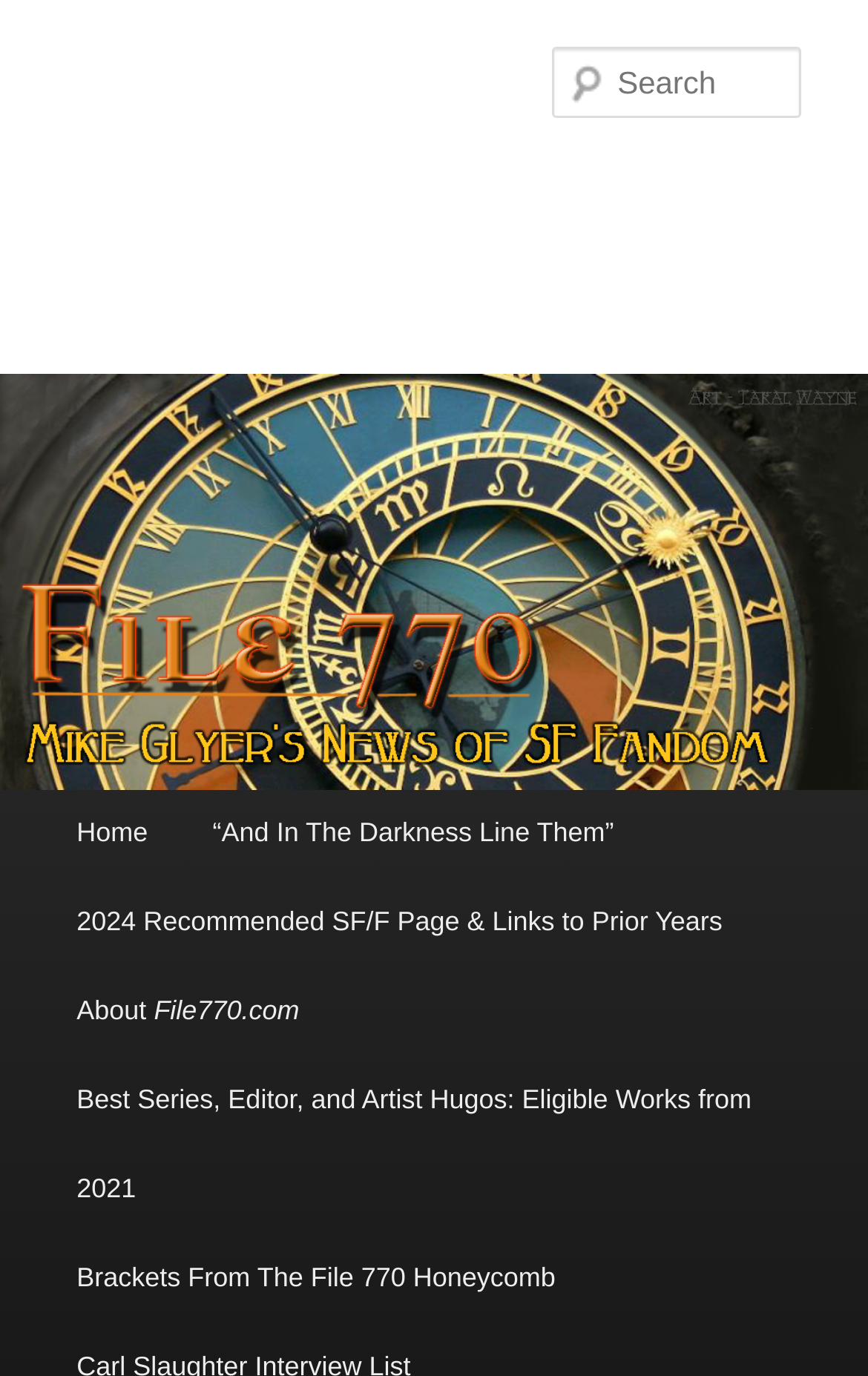What is the purpose of the search textbox?
Please give a detailed answer to the question using the information shown in the image.

I determined the answer by looking at the textbox element with the label 'Search'. The presence of a search textbox suggests that it is intended for users to search the website for specific content.